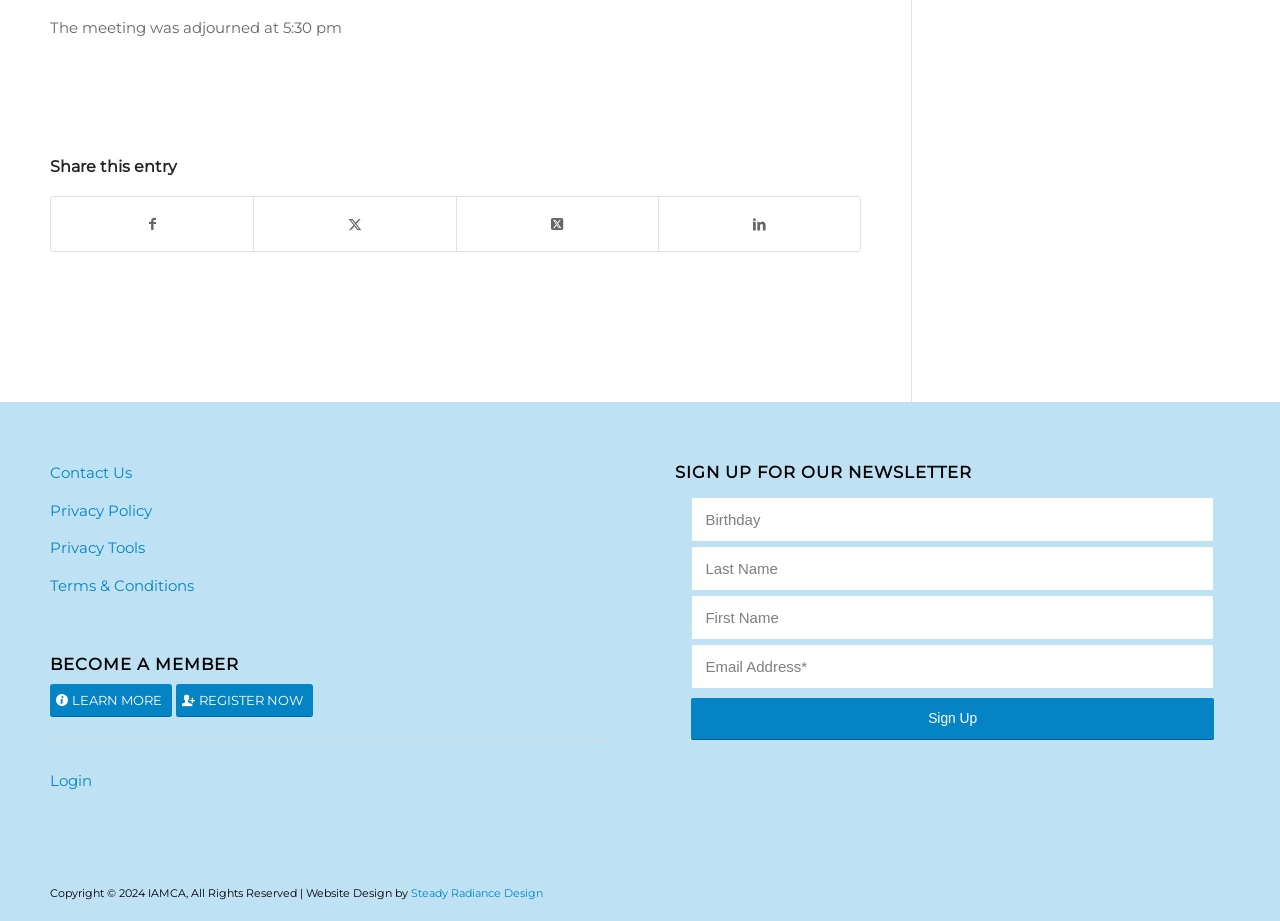Please determine the bounding box of the UI element that matches this description: parent_node: Birthday name="avia_5_1" placeholder="Birthday". The coordinates should be given as (top-left x, top-left y, bottom-right x, bottom-right y), with all values between 0 and 1.

[0.54, 0.539, 0.948, 0.588]